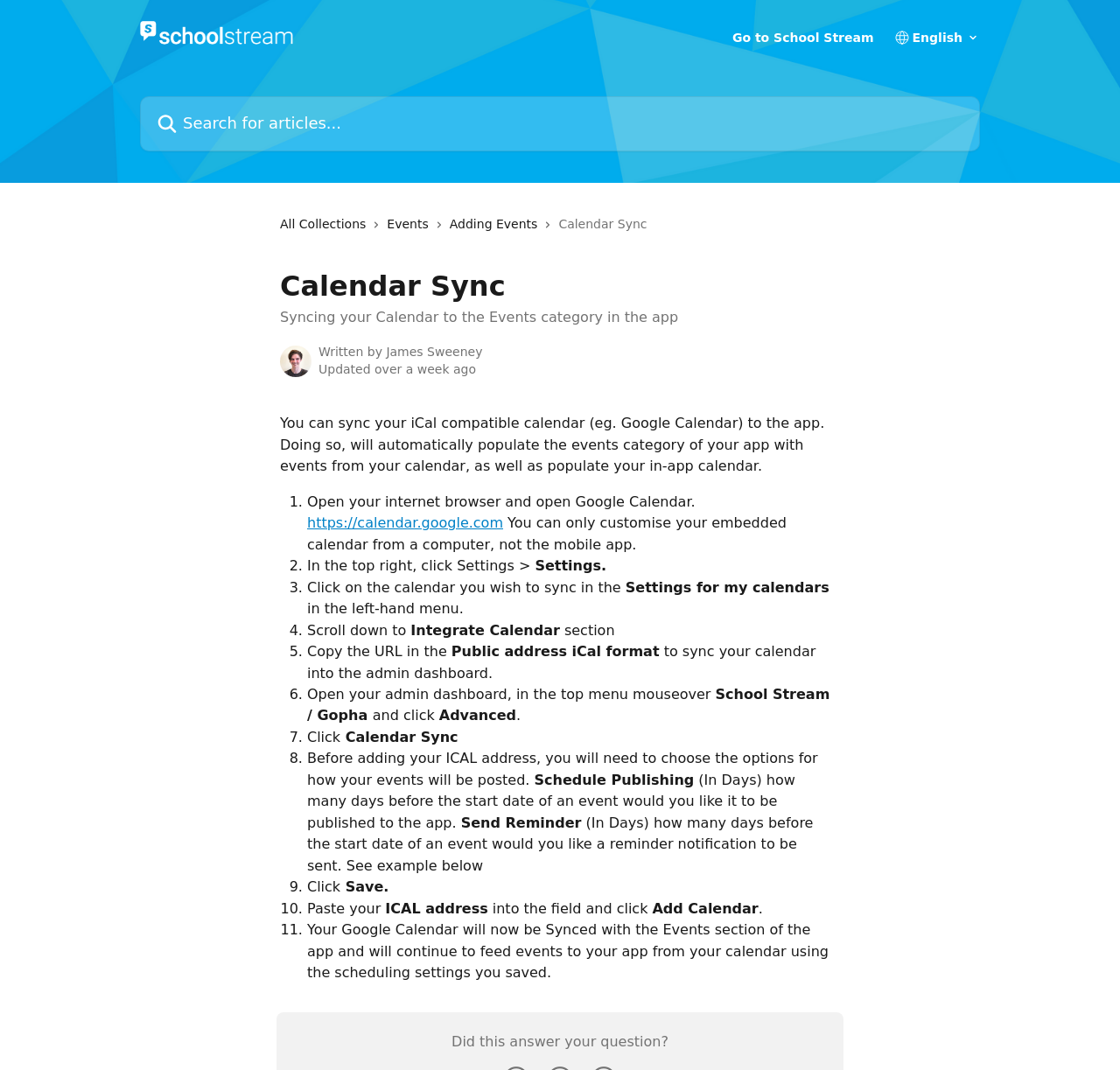Review the image closely and give a comprehensive answer to the question: What is the purpose of syncing a calendar to the Events category in the app?

The purpose of syncing a calendar to the Events category in the app is to automatically populate the events category of the app with events from the calendar, as well as populate the in-app calendar.